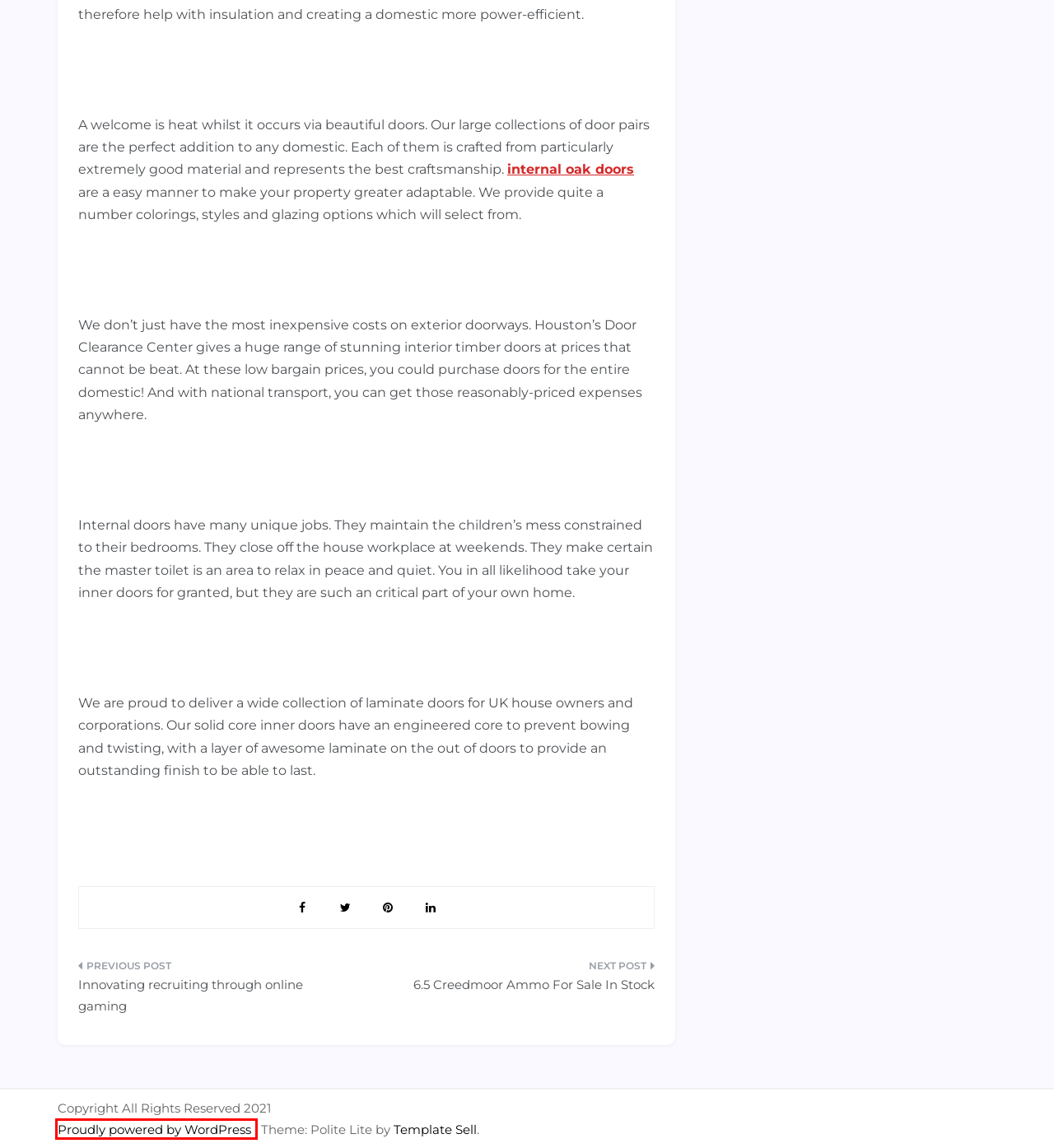You have a screenshot of a webpage with a red rectangle bounding box. Identify the best webpage description that corresponds to the new webpage after clicking the element within the red bounding box. Here are the candidates:
A. Blog Tool, Publishing Platform, and CMS – WordPress.org
B. Mega Network - Elite
C. Template Sell - Free and Premium WordPress Themes and HTML Templates
D. Flux - Mega Network
E. Home Improvement - Mega Network
F. Health - Mega Network
G. Innovating recruiting through online gaming - Mega Network
H. 6.5 Creedmoor Ammo For Sale In Stock - Mega Network

A